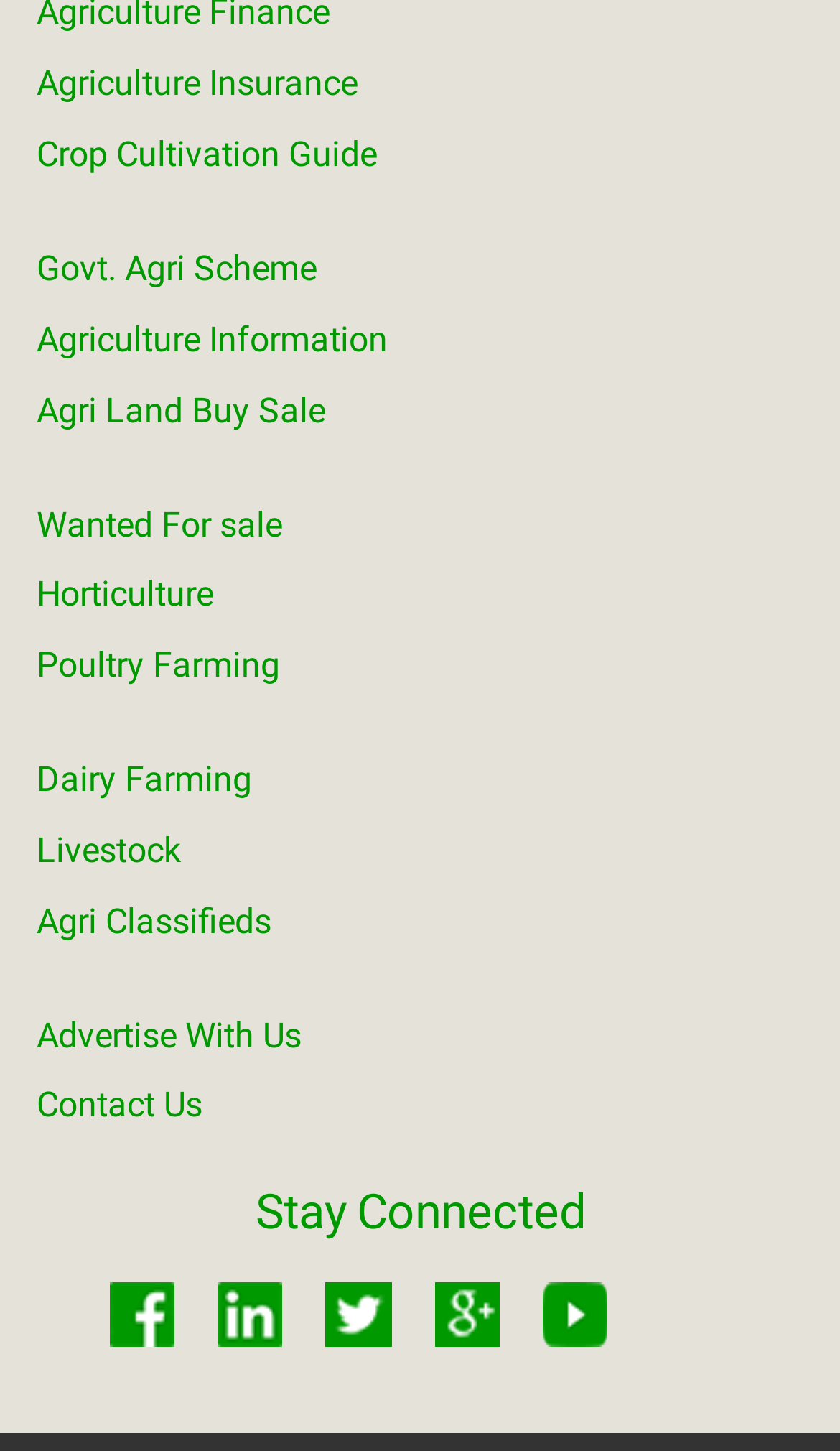Locate the UI element described as follows: "alt="India agriculture News"". Return the bounding box coordinates as four float numbers between 0 and 1 in the order [left, top, right, bottom].

[0.387, 0.892, 0.467, 0.916]